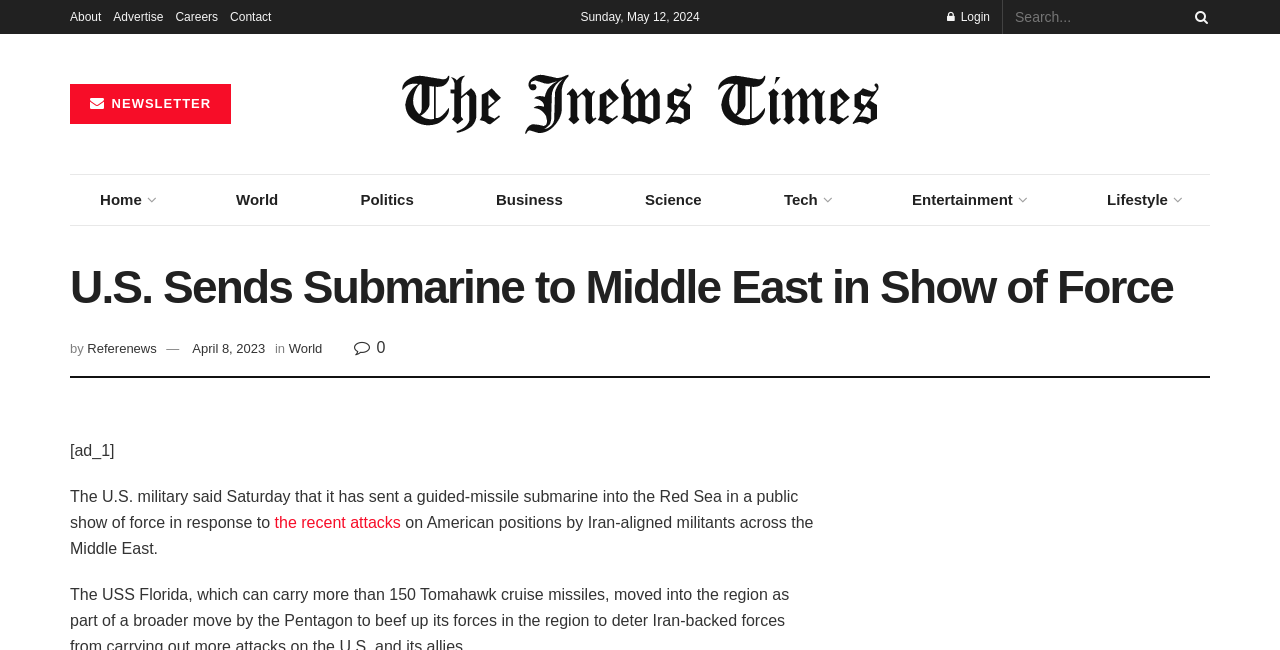Given the element description: "NEWSLETTER", predict the bounding box coordinates of this UI element. The coordinates must be four float numbers between 0 and 1, given as [left, top, right, bottom].

[0.055, 0.129, 0.181, 0.191]